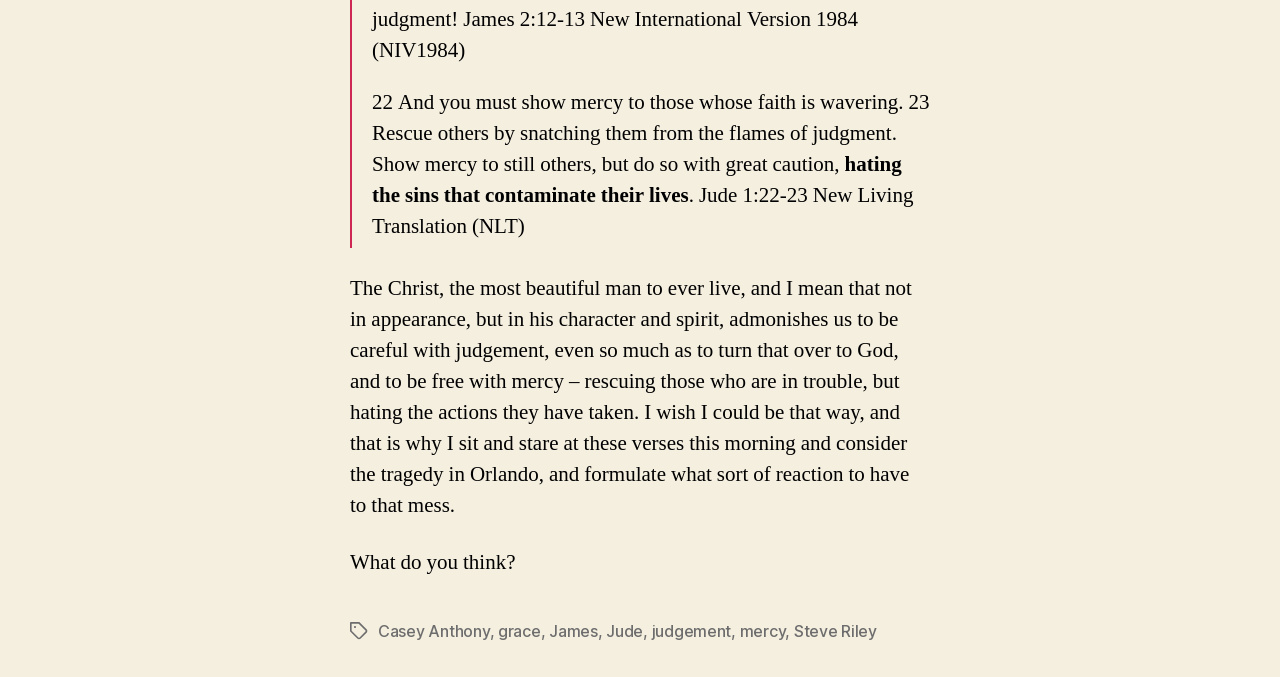Using the provided element description: "Heartpiece Location", identify the bounding box coordinates. The coordinates should be four floats between 0 and 1 in the order [left, top, right, bottom].

None